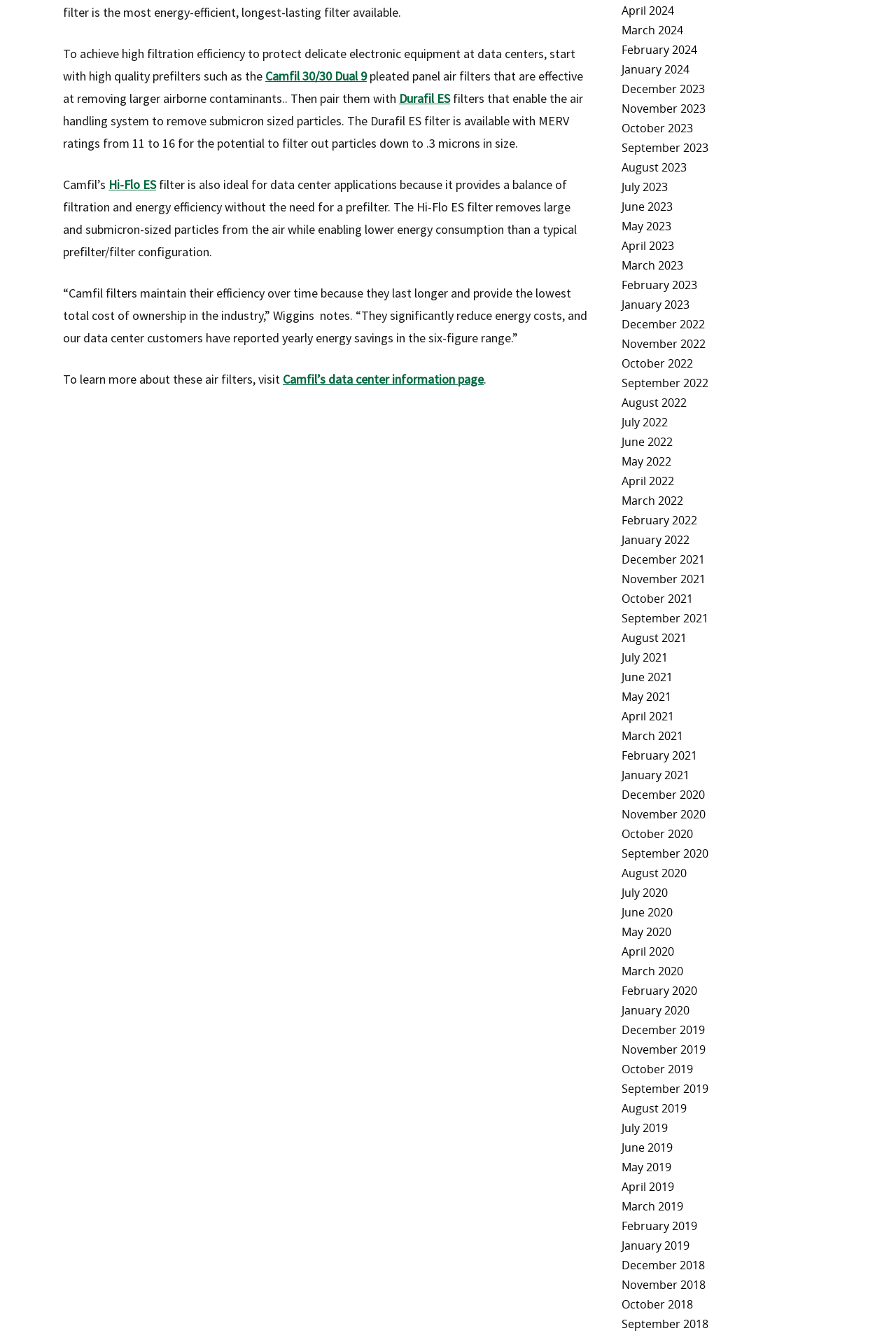What is the purpose of the links at the bottom of the webpage?
Provide an in-depth answer to the question, covering all aspects.

The links at the bottom of the webpage appear to be an archive of past months, allowing users to access information from previous months, possibly related to Camfil's products or services.